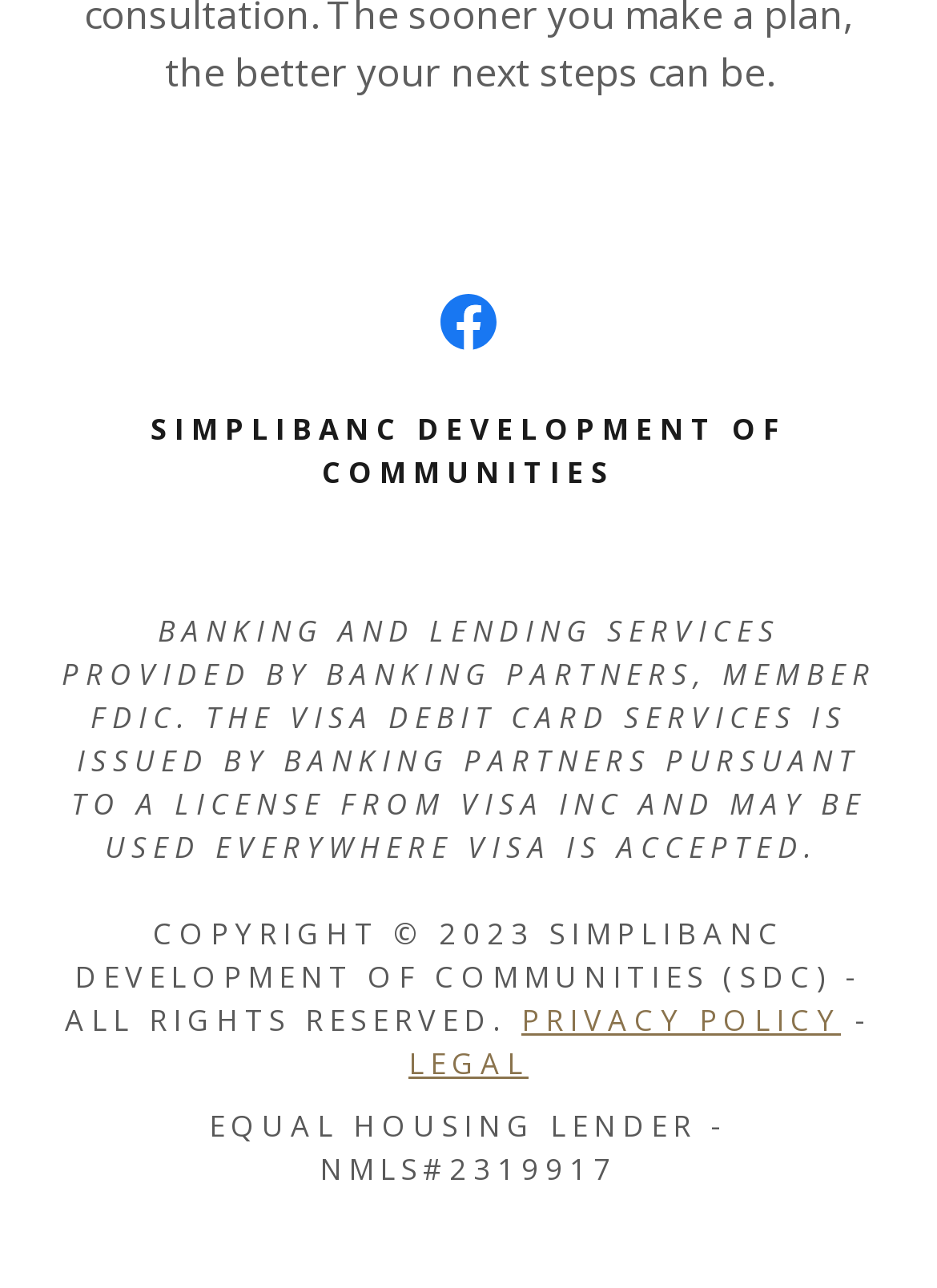What type of services are provided by banking partners?
Please answer the question as detailed as possible.

The type of services provided by banking partners can be found in the StaticText element with the text 'BANKING AND LENDING SERVICES PROVIDED BY BANKING PARTNERS, MEMBER FDIC...' which describes the services offered.